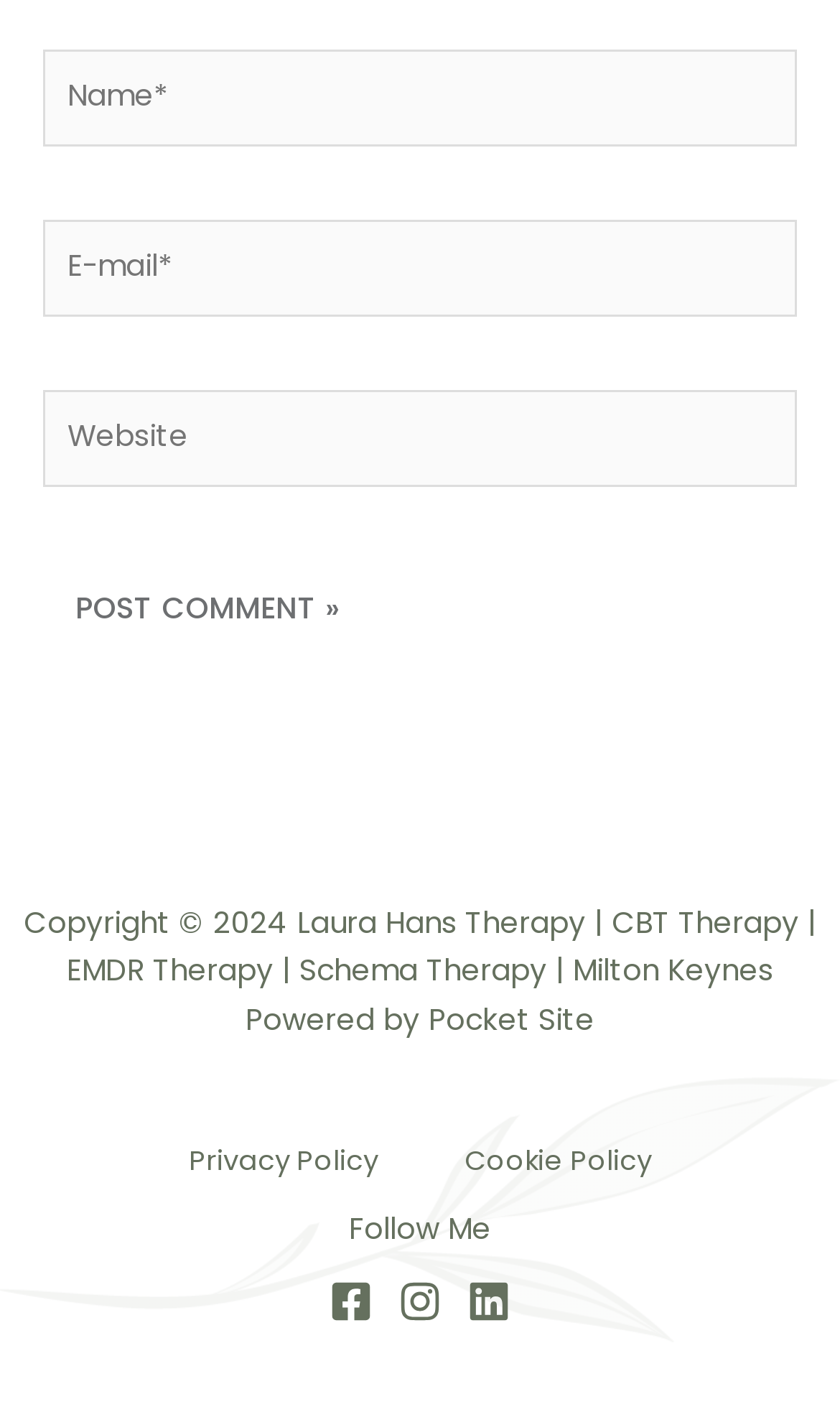Based on the element description parent_node: Website name="url" placeholder="Website", identify the bounding box coordinates for the UI element. The coordinates should be in the format (top-left x, top-left y, bottom-right x, bottom-right y) and within the 0 to 1 range.

[0.051, 0.277, 0.949, 0.346]